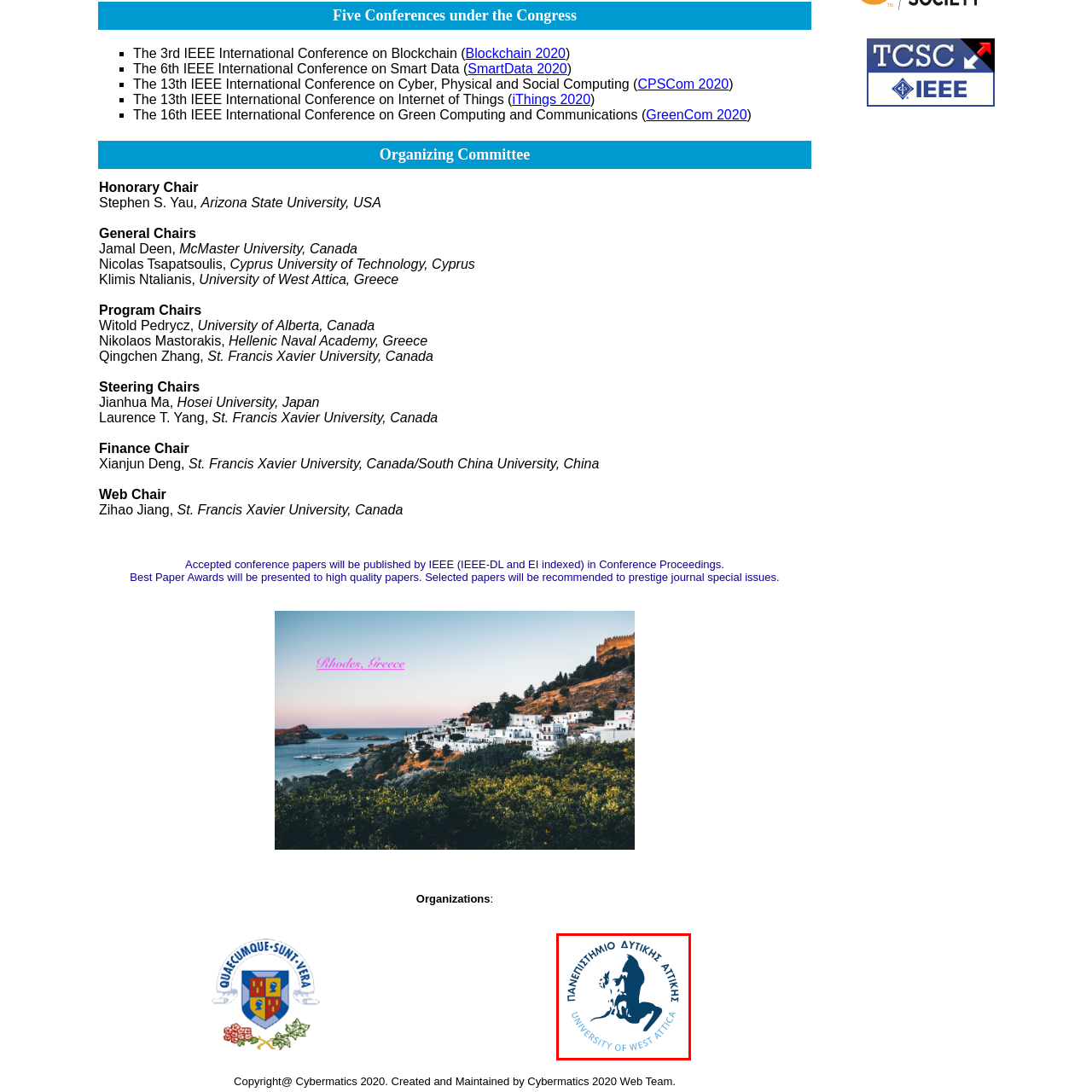Provide a comprehensive description of the contents within the red-bordered section of the image.

The image presents the logo of the University of West Attica, featuring a stylized representation of a horse, symbolizing strength and progress, encircled by the university's name in both Greek and English. The text reads "Πανεπιστήμιο Δυτικής Αττικής" on the top arc and "UNIVERSITY OF WEST ATTICA" on the bottom arc, emphasizing the institution's identity and its commitment to education and research. The blue color scheme conveys professionalism and trust, making it a recognizable emblem for the university's branding and presence.